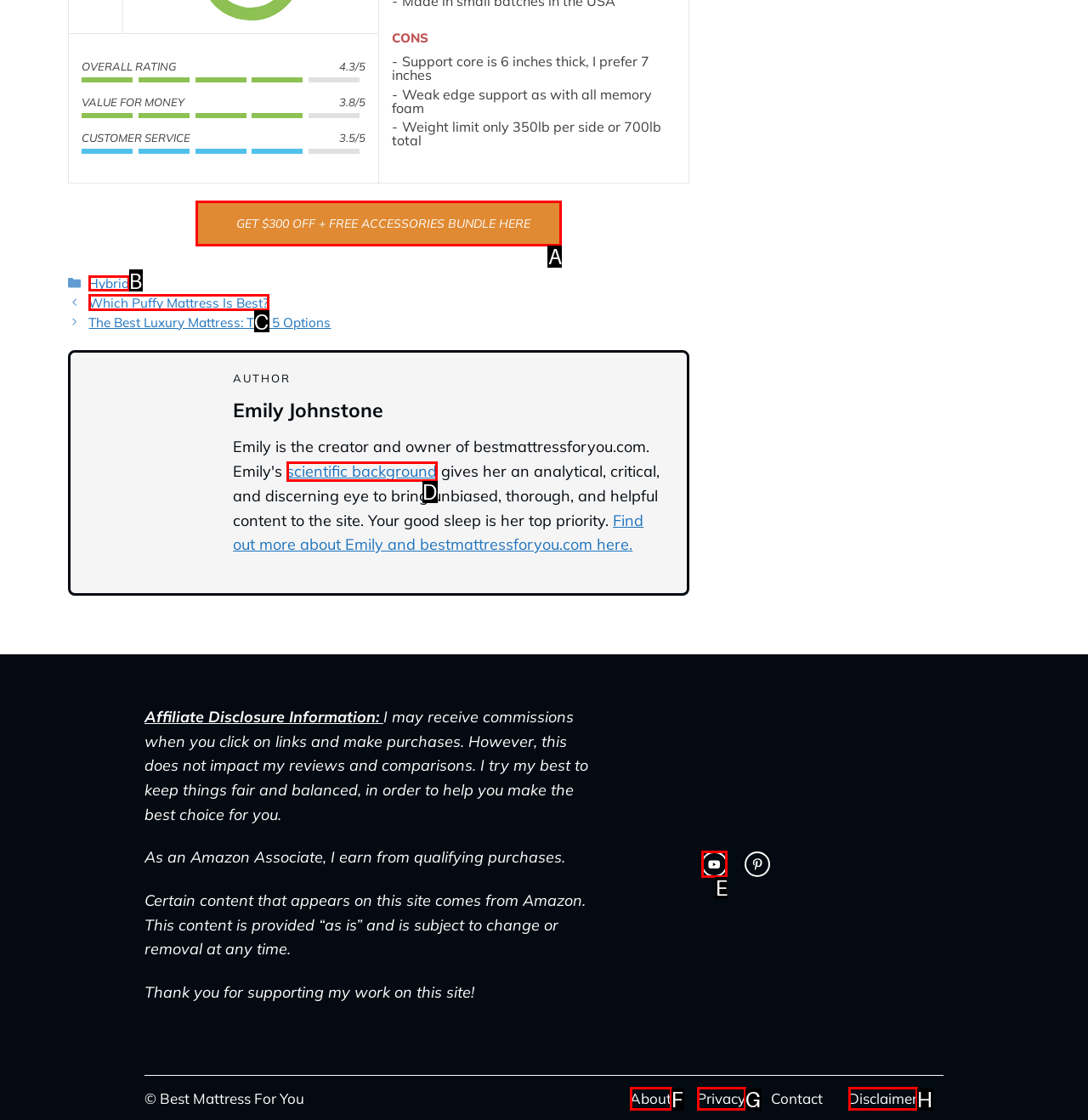Determine the correct UI element to click for this instruction: Search for something. Respond with the letter of the chosen element.

None